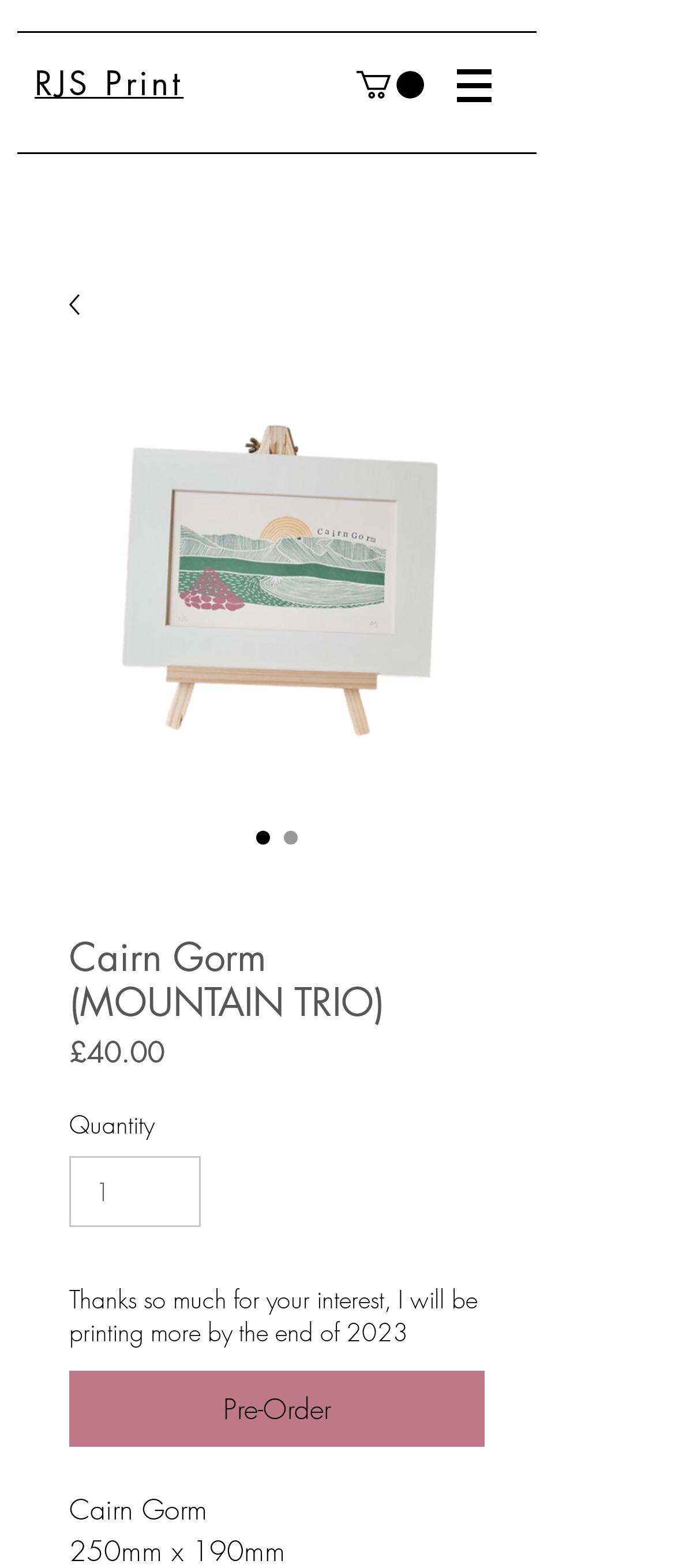What is the status of the product availability?
Please provide a comprehensive answer based on the information in the image.

I found the status of the product availability by reading the text 'Thanks so much for your interest, I will be printing more by the end of 2023' which implies that the product is currently out of stock.